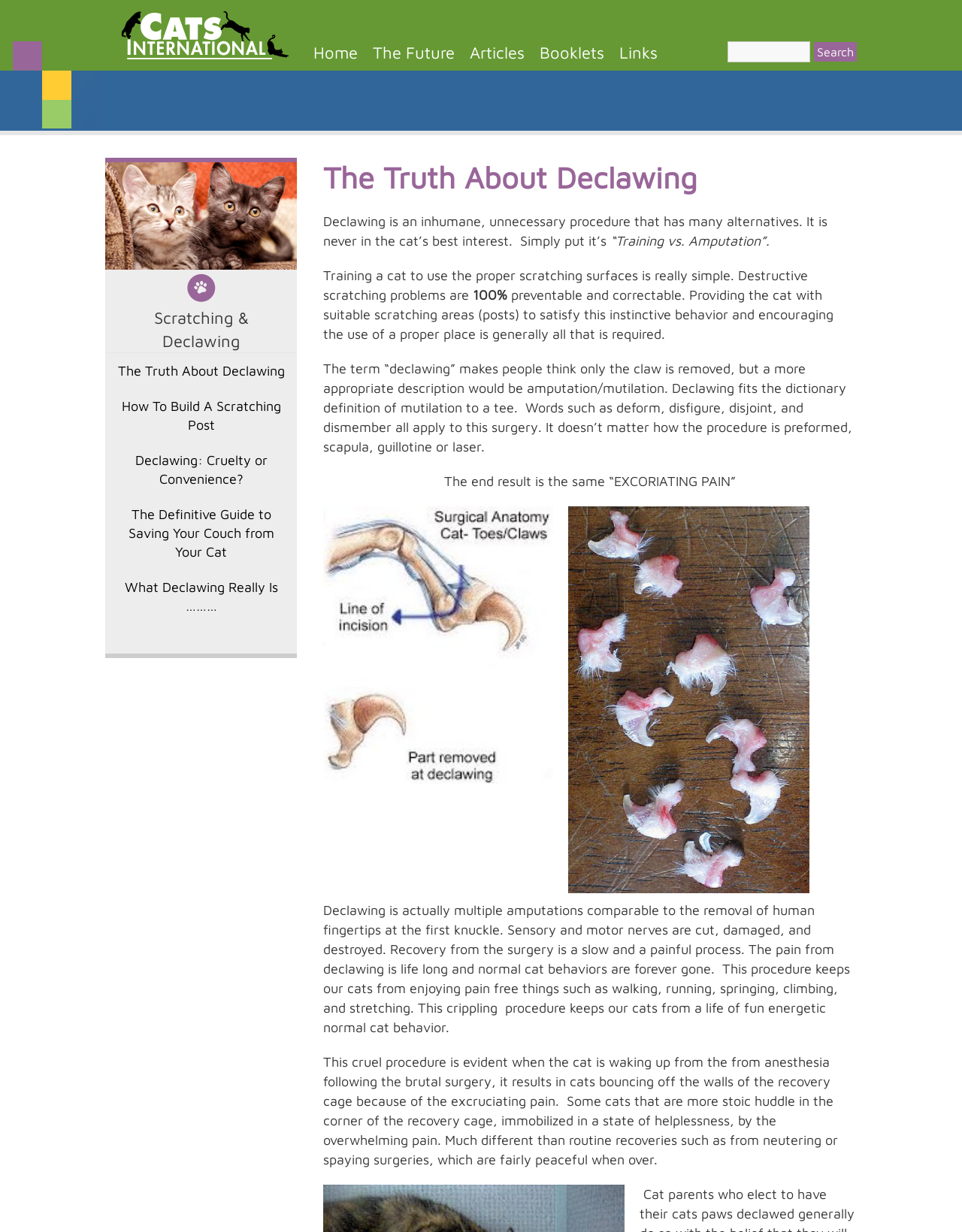Analyze the image and give a detailed response to the question:
What is the result of declawing?

The webpage describes declawing as multiple amputations comparable to the removal of human fingertips at the first knuckle, which is mentioned in the text 'Declawing is actually multiple amputations comparable to the removal of human fingertips at the first knuckle'.